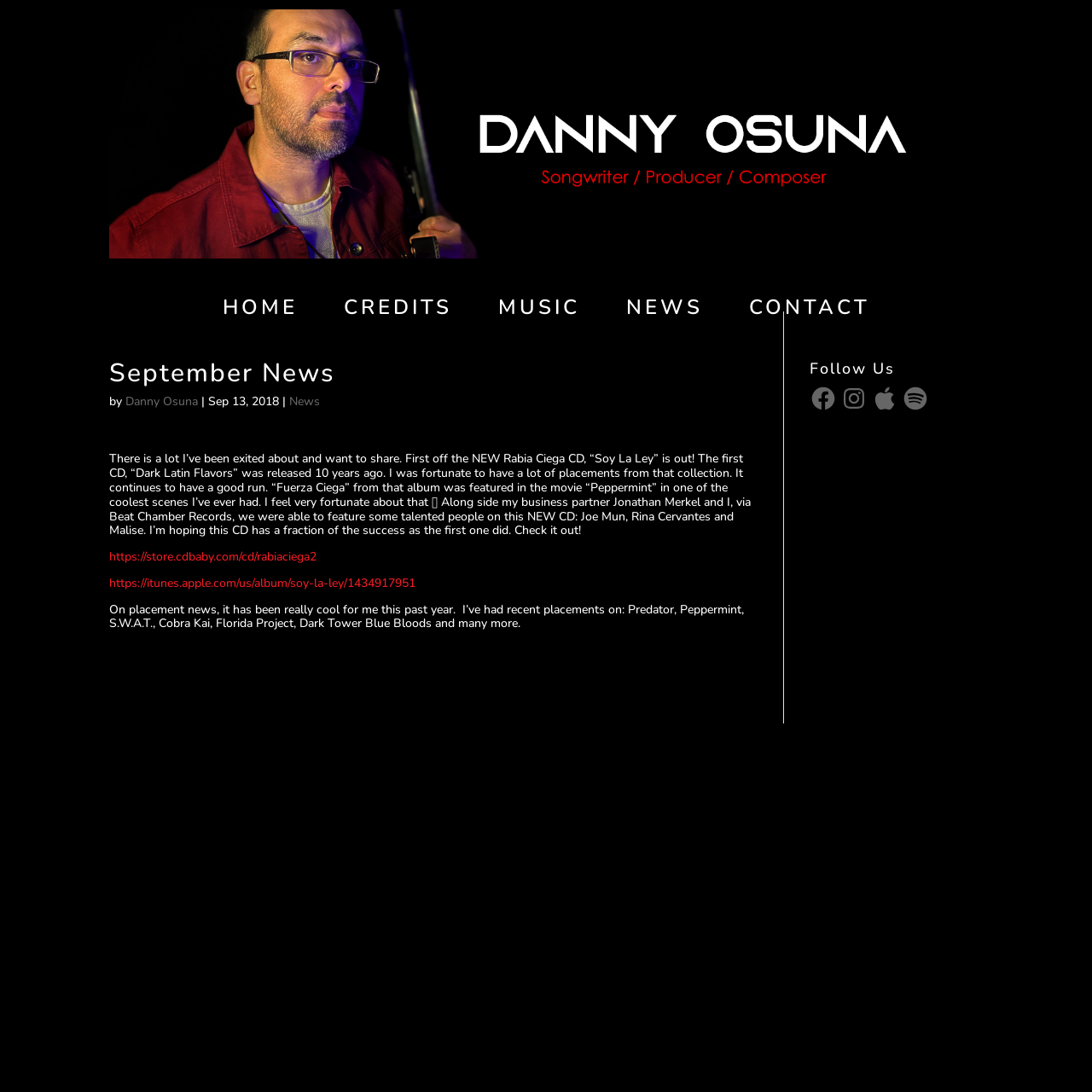Answer the following query with a single word or phrase:
What is the name of the movie that featured the song 'Fuerza Ciega'?

Peppermint